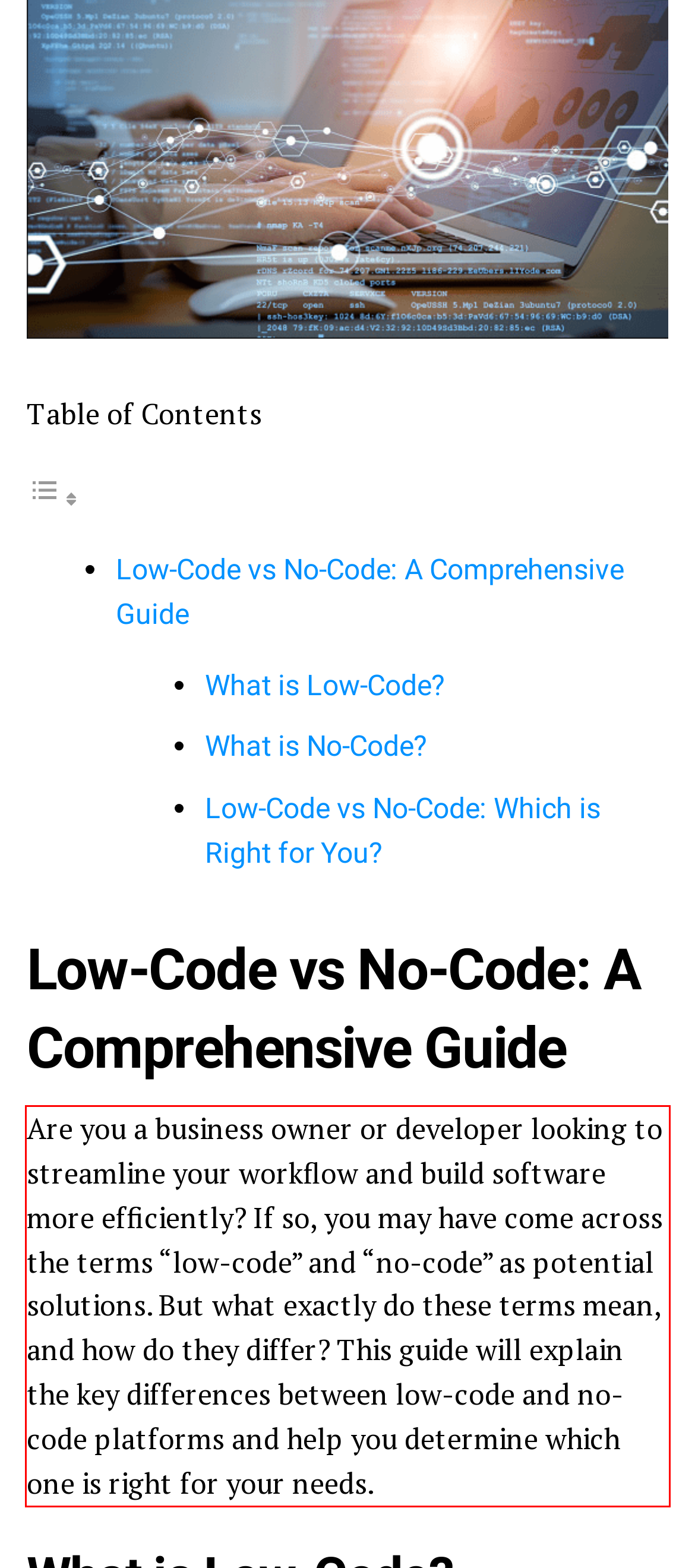Please examine the screenshot of the webpage and read the text present within the red rectangle bounding box.

Are you a business owner or developer looking to streamline your workflow and build software more efficiently? If so, you may have come across the terms “low-code” and “no-code” as potential solutions. But what exactly do these terms mean, and how do they differ? This guide will explain the key differences between low-code and no-code platforms and help you determine which one is right for your needs.